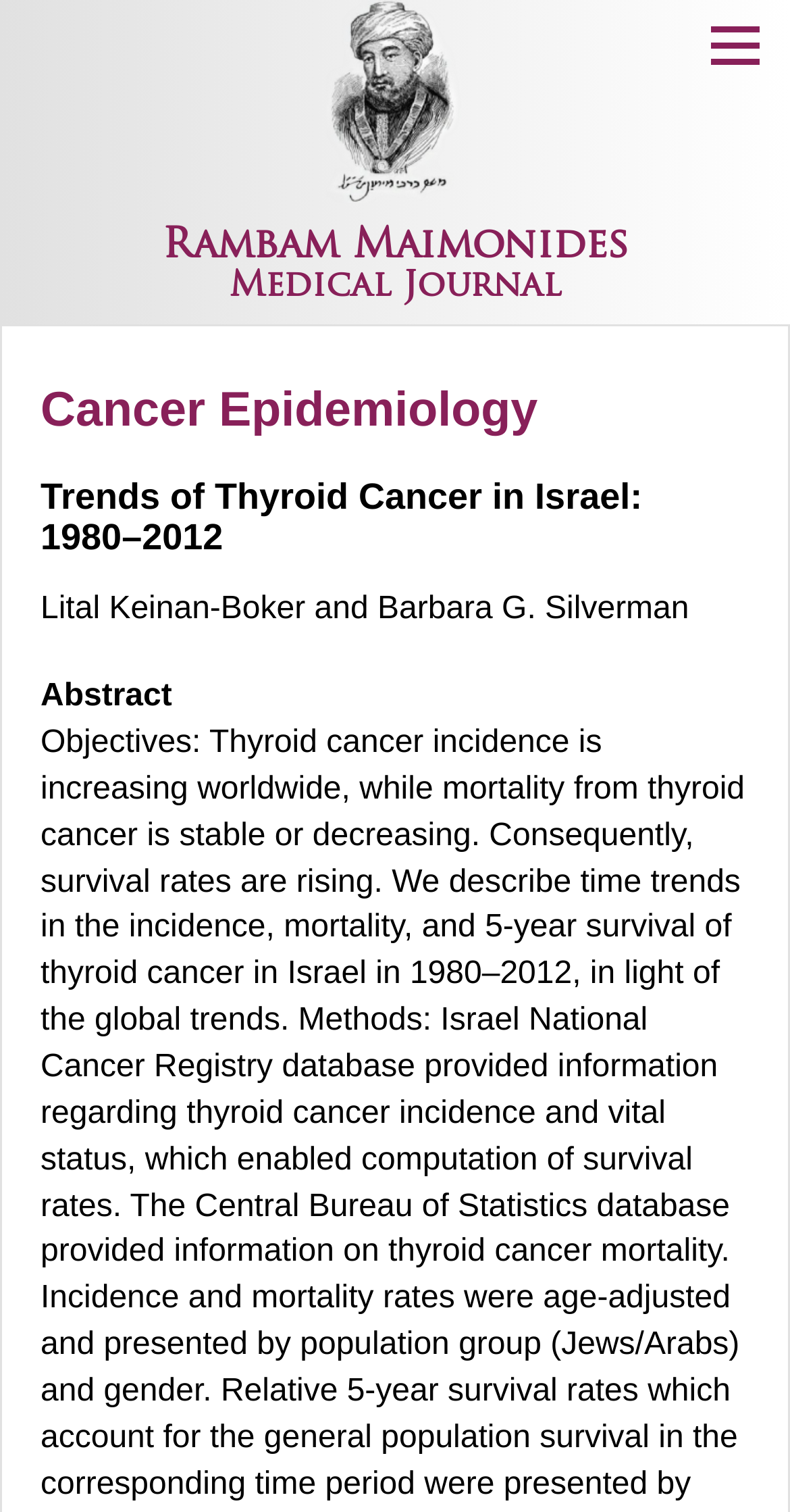What is the bounding box coordinate of the region that says 'Abstract'?
Using the information from the image, give a concise answer in one word or a short phrase.

[0.051, 0.449, 0.218, 0.472]